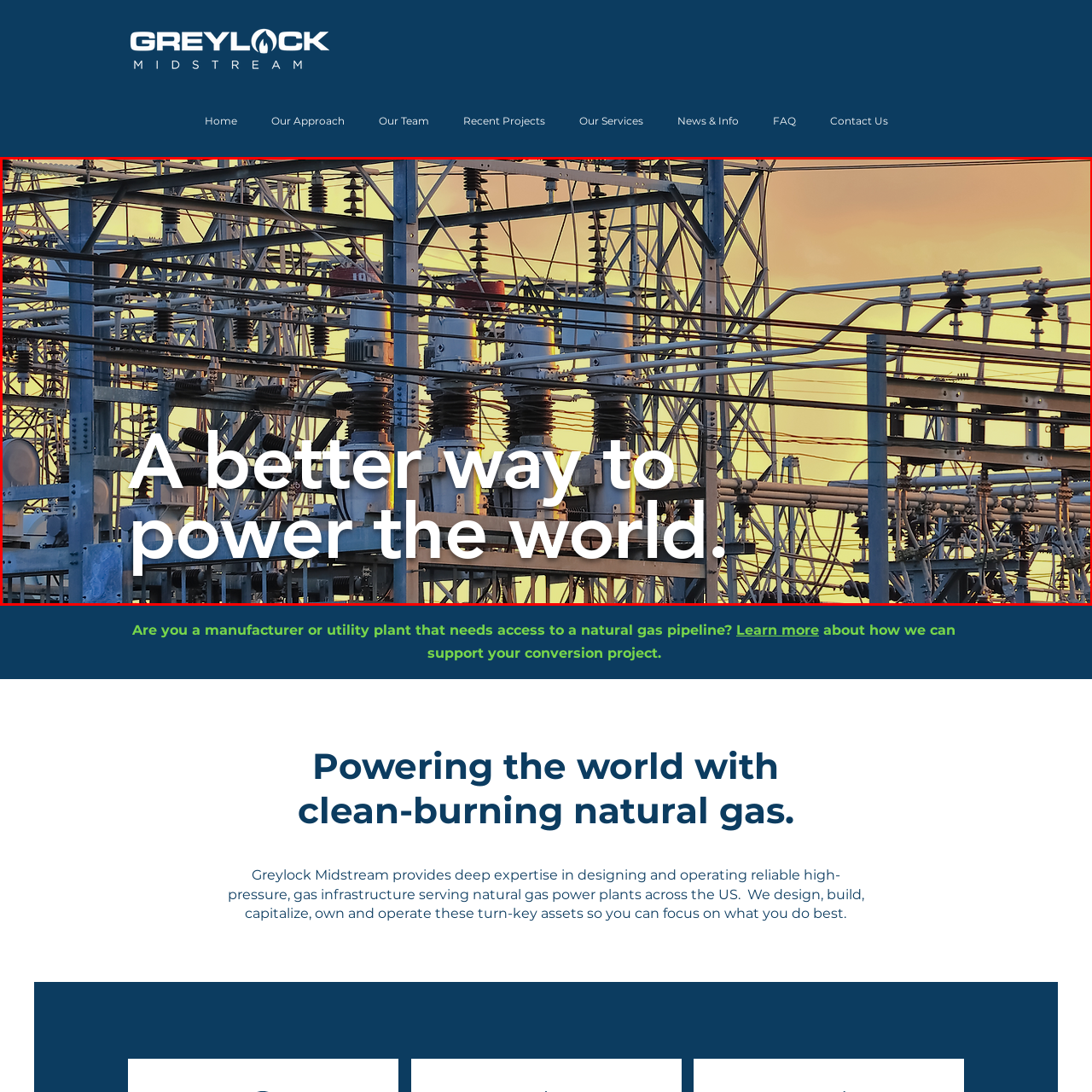Describe in detail the visual content enclosed by the red bounding box.

The image showcases a detailed view of a power generation facility, characterized by a dense arrangement of electrical infrastructure. This includes numerous towers, wires, and transformers against a backdrop of a stunning sunset, casting a warm, golden hue across the scene. Superimposed on the image is the phrase, "A better way to power the world," emphasizing the facility's commitment to providing efficient and sustainable energy solutions. The combination of industrial equipment and the natural beauty of the sunset illustrates the interplay between advanced energy technology and environmental considerations.